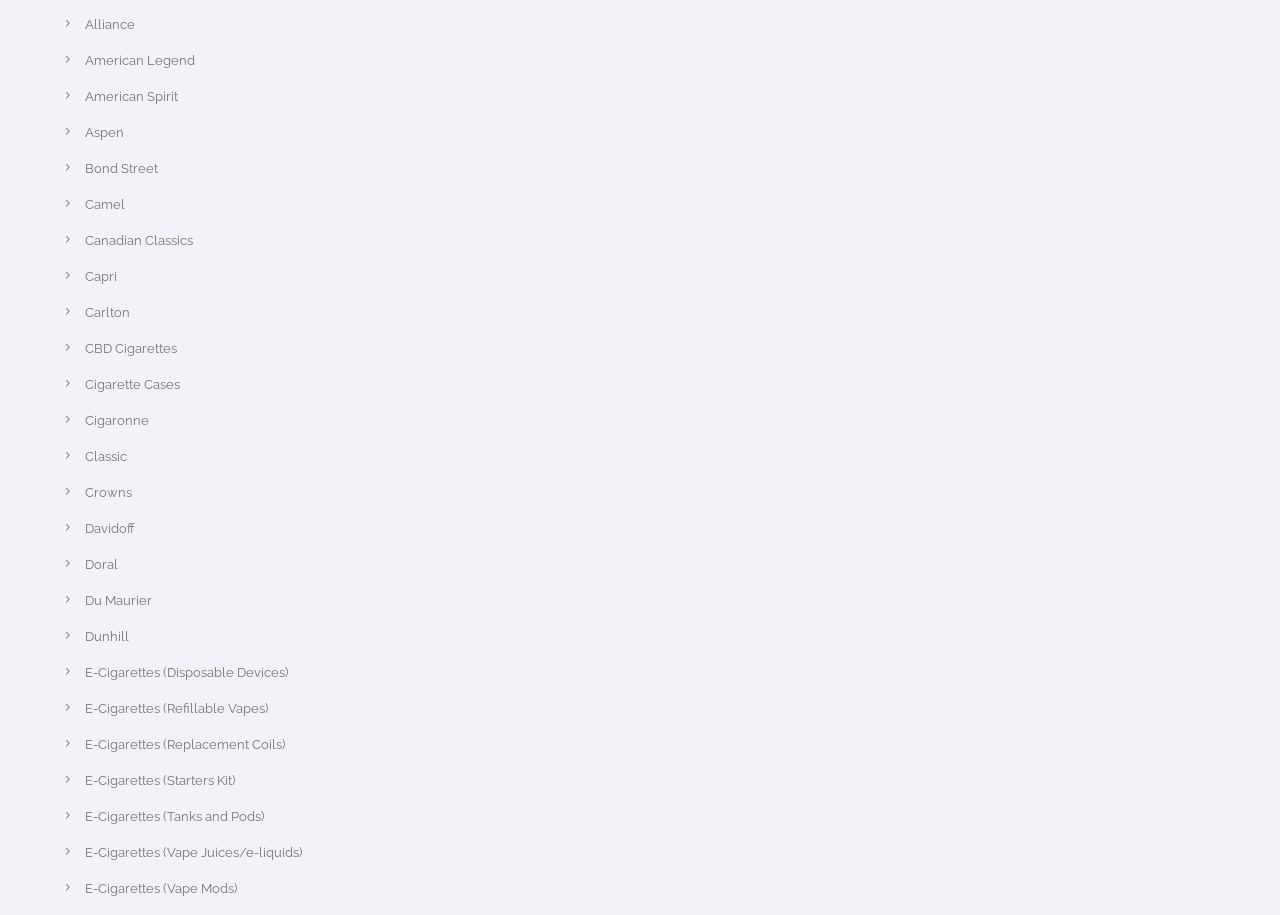What is the brand listed after 'American Spirit'?
Can you provide a detailed and comprehensive answer to the question?

The brand listed after 'American Spirit' is 'Aspen' which is a link element located below 'American Spirit' with a bounding box of [0.066, 0.137, 0.097, 0.153].